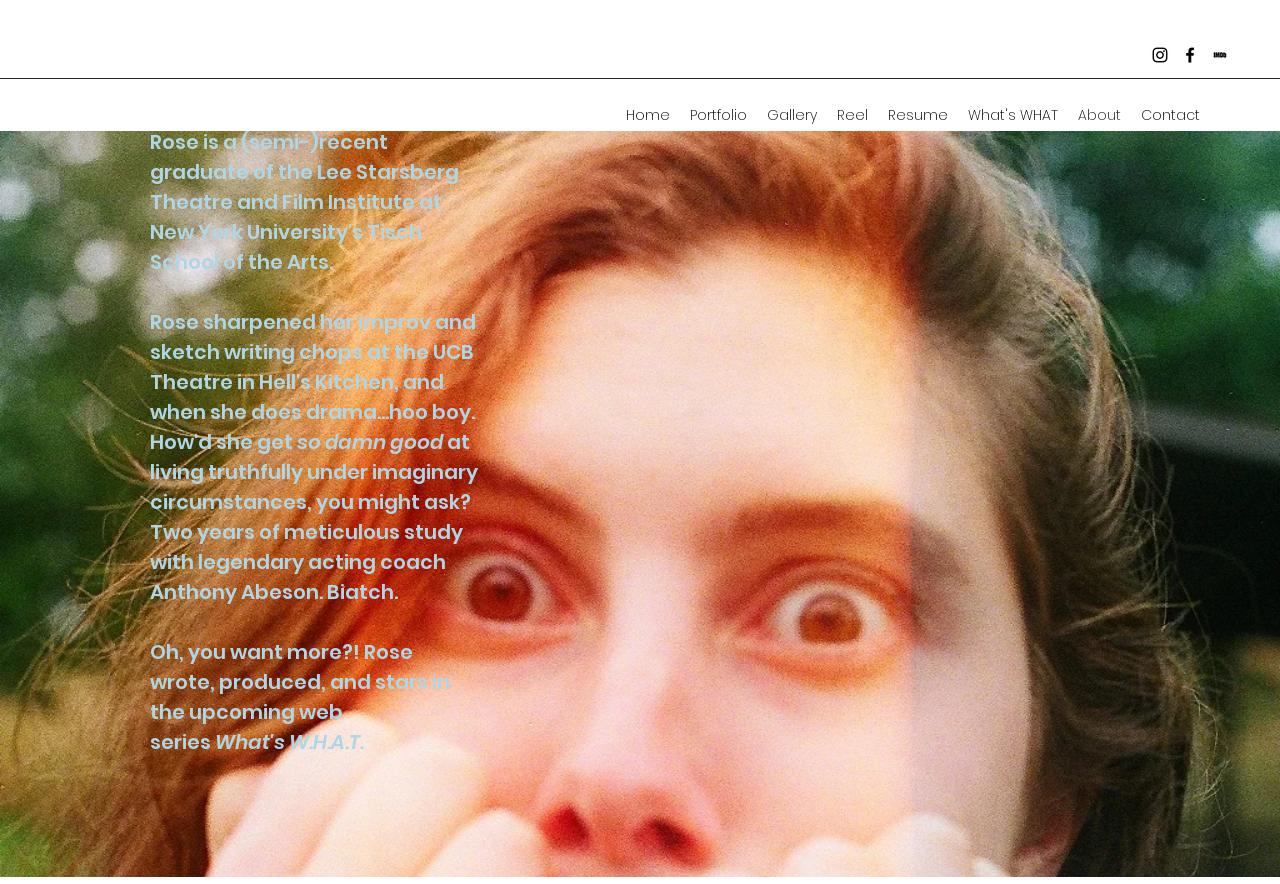Predict the bounding box of the UI element based on this description: "About".

[0.834, 0.113, 0.884, 0.147]